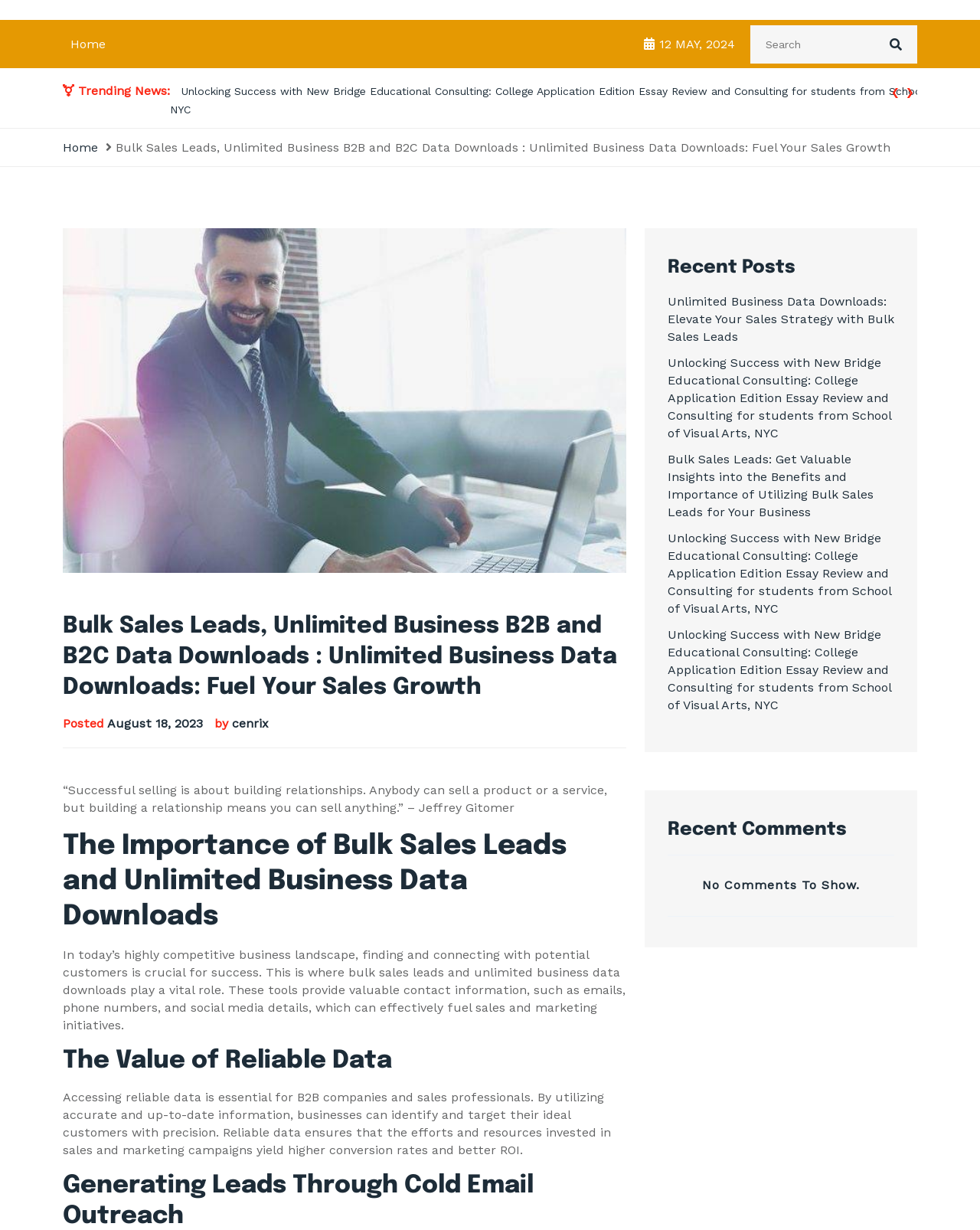Could you provide the bounding box coordinates for the portion of the screen to click to complete this instruction: "Go to the home page"?

[0.064, 0.016, 0.116, 0.055]